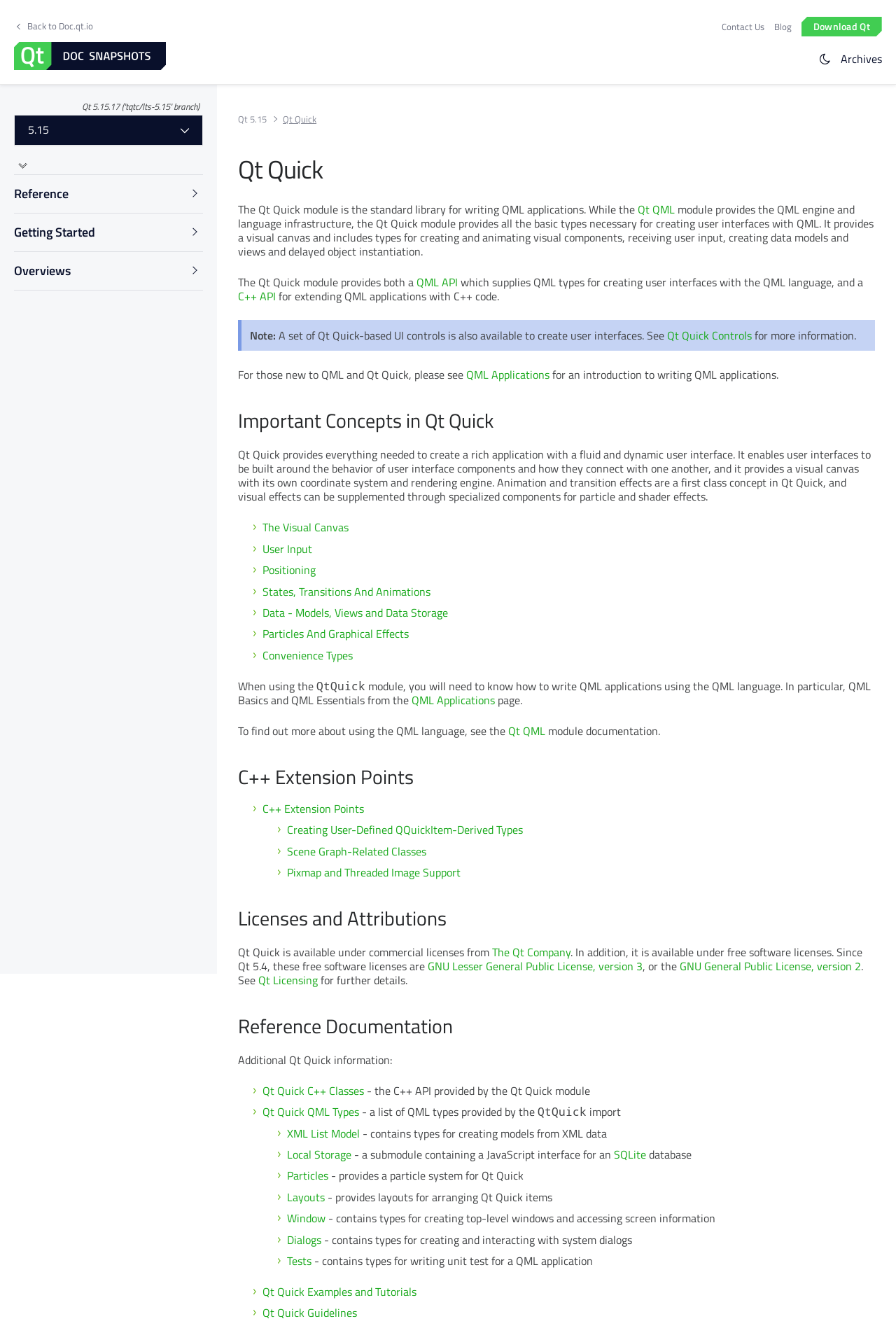Determine the bounding box coordinates for the UI element described. Format the coordinates as (top-left x, top-left y, bottom-right x, bottom-right y) and ensure all values are between 0 and 1. Element description: States, Transitions And Animations

[0.293, 0.439, 0.48, 0.452]